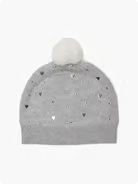Create a detailed narrative that captures the essence of the image.

This image features a cozy gray beanie embellished with small metallic heart patterns, complemented by a fluffy white pom-pom at the top. The beanie is designed to provide both warmth and style, making it a perfect accessory for chilly days. It is part of a product offering described as “Muts,” available for purchase, showcasing its trendy design suitable for casual outings or winter activities. The beanie emphasizes comfort while adding a playful touch to winter attire.